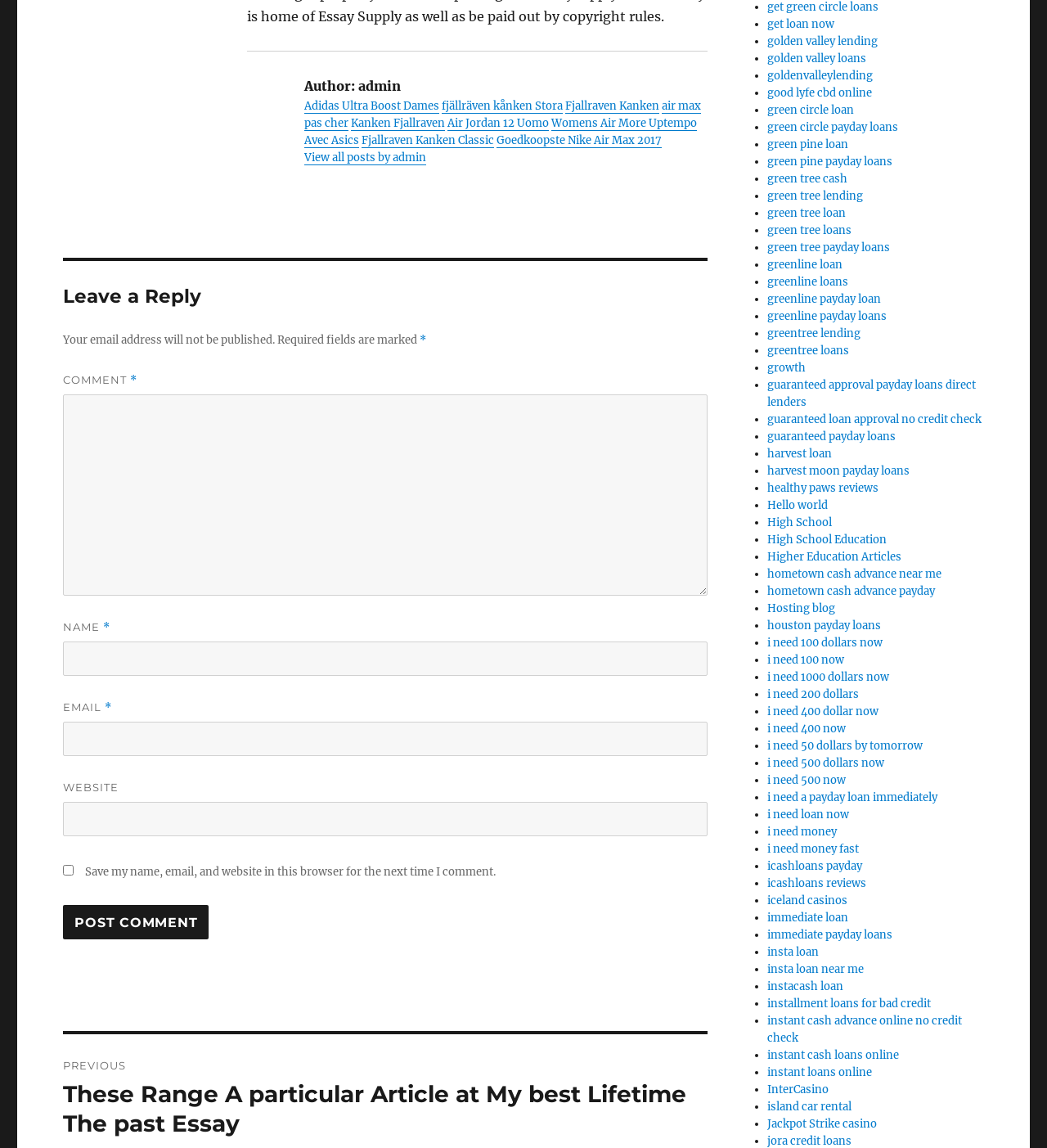Reply to the question with a single word or phrase:
What is the author of the latest article?

admin